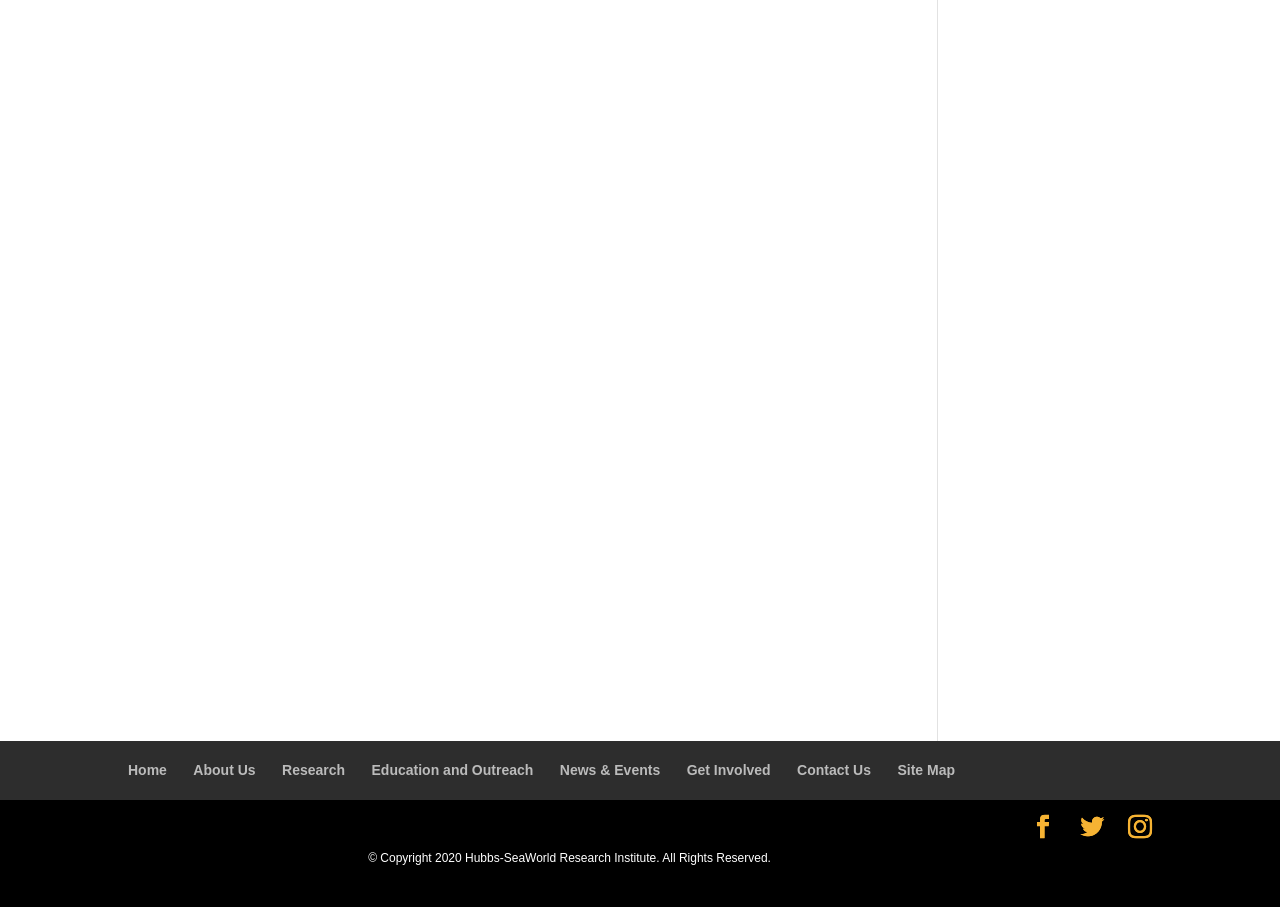Determine the bounding box coordinates for the HTML element described here: "Get Involved".

[0.536, 0.841, 0.602, 0.858]